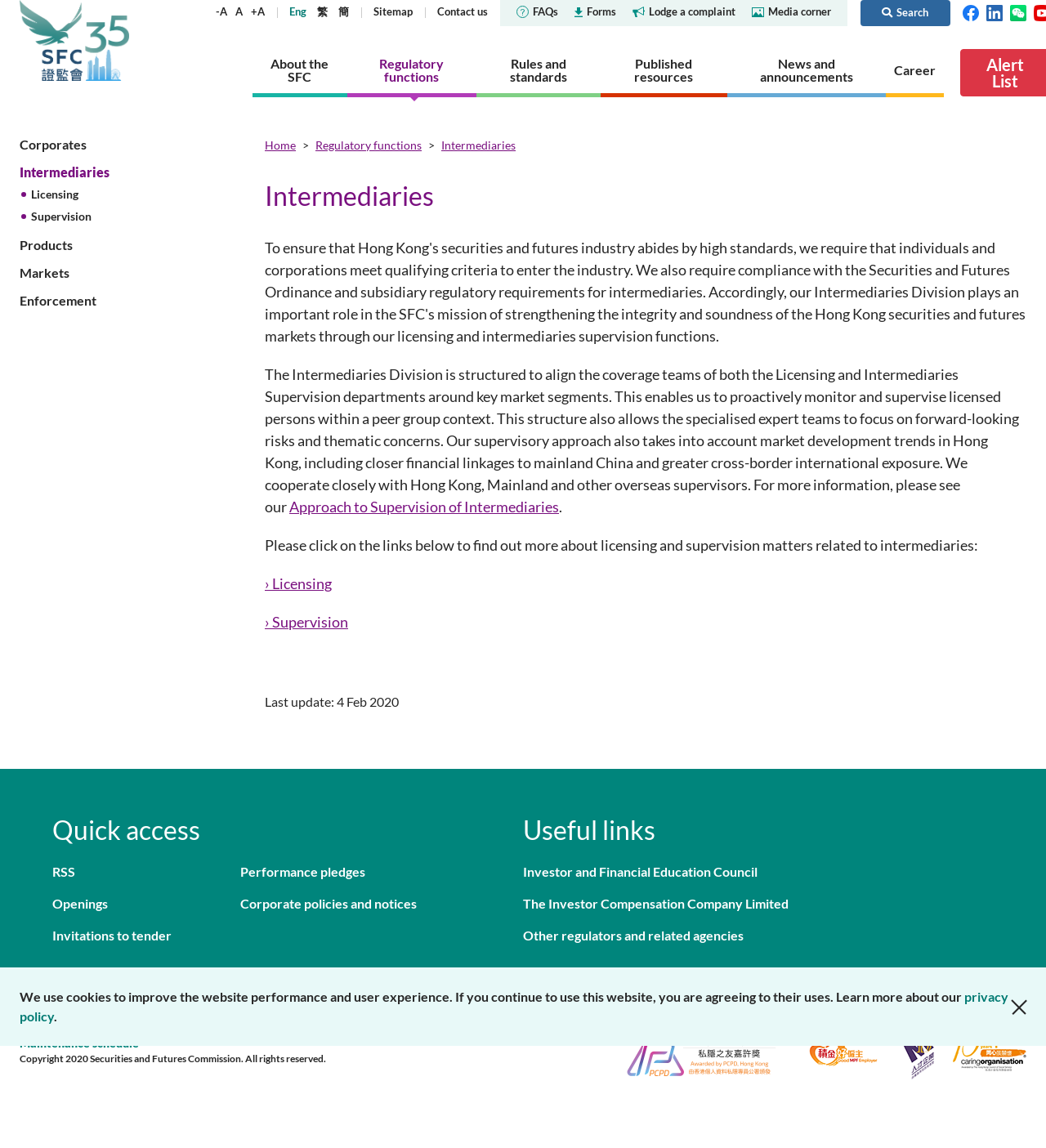Using the information from the screenshot, answer the following question thoroughly:
What is the name of the organization?

I inferred this answer by looking at the top-left corner of the webpage, where I found a link with the text 'Securities and Futures Commission'. This suggests that the webpage is affiliated with this organization.